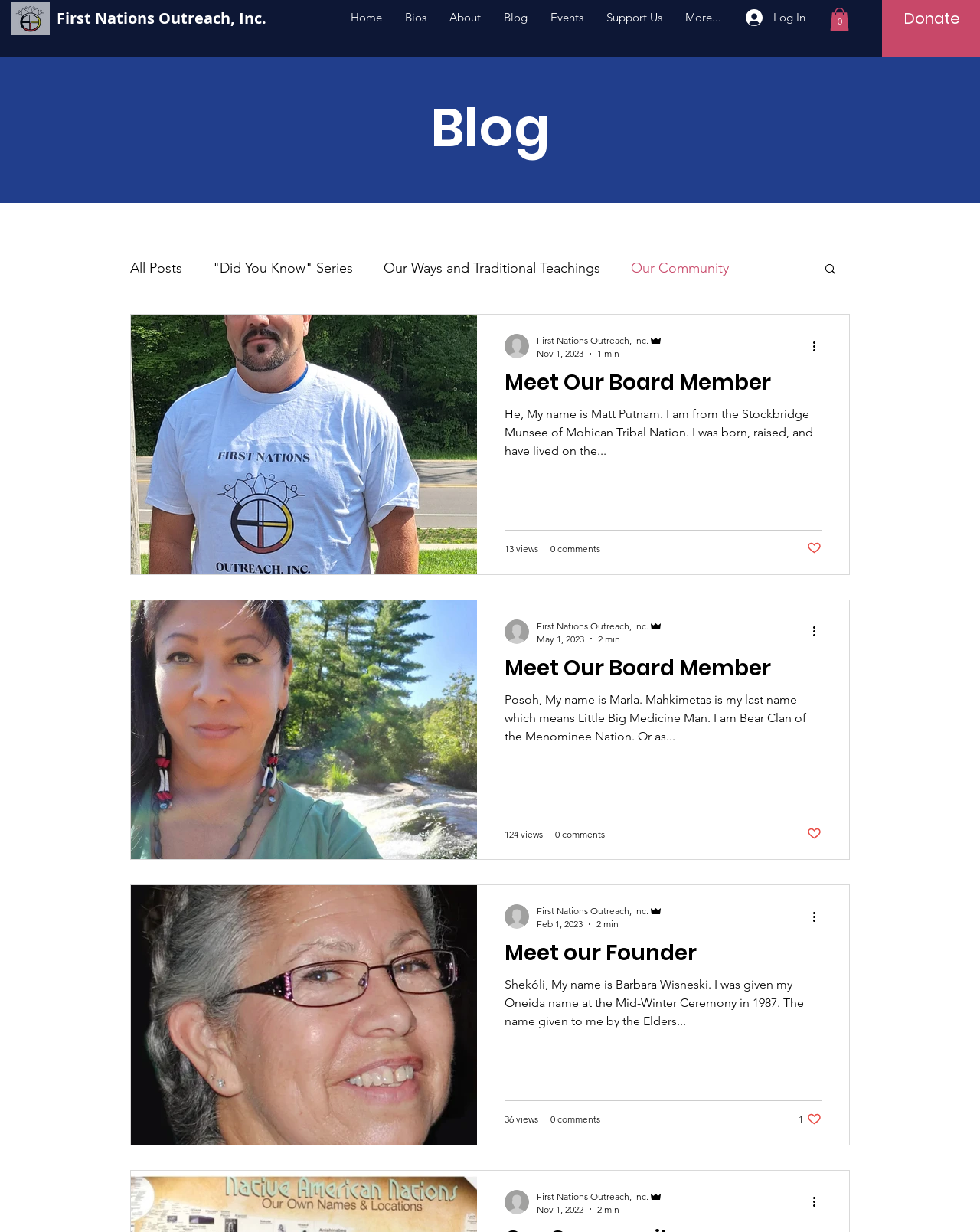Give a concise answer of one word or phrase to the question: 
What is the name of the founder?

Barbara Wisneski